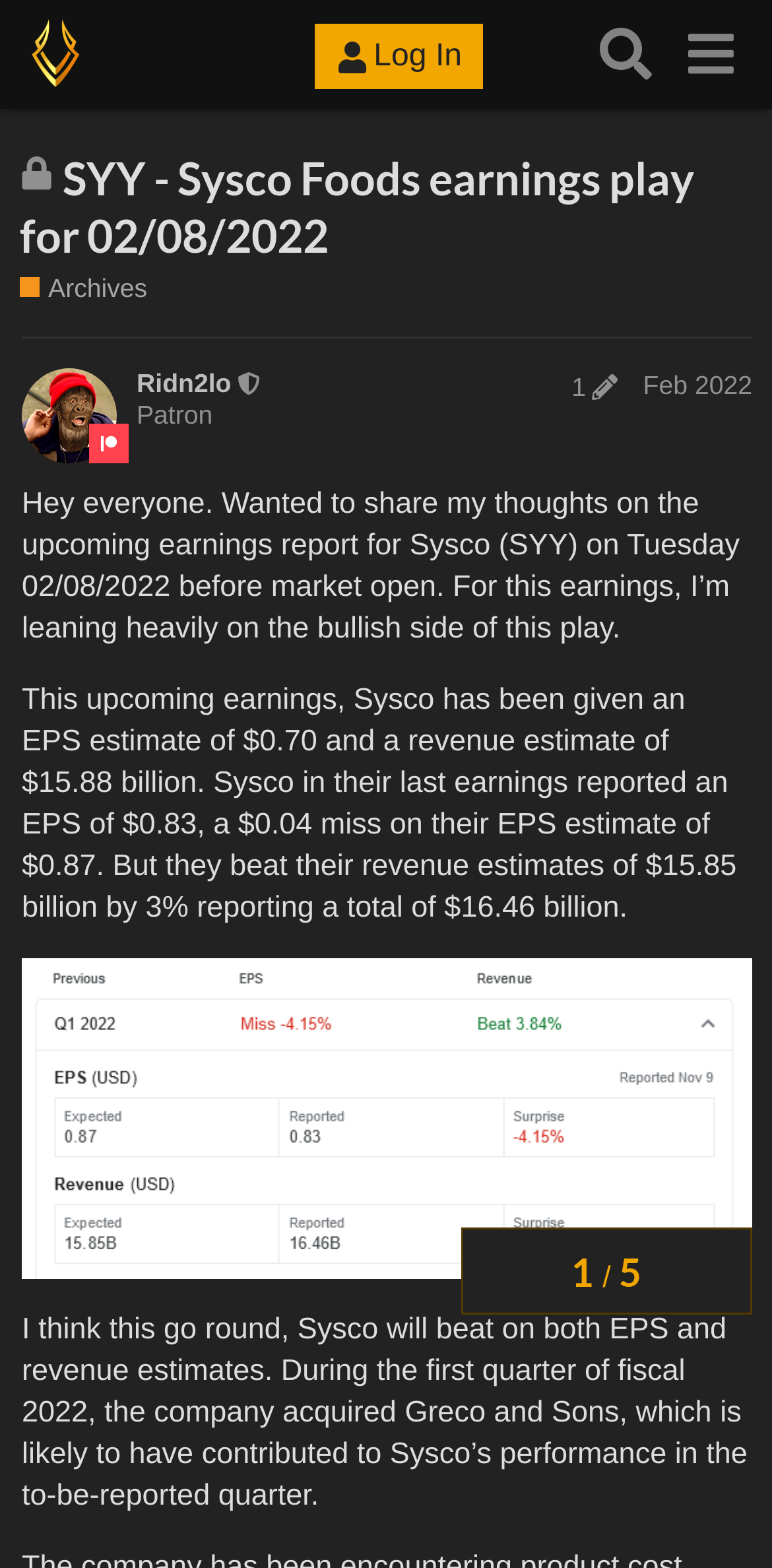What is the date of the upcoming earnings report for Sysco?
Examine the image and provide an in-depth answer to the question.

I found the date of the upcoming earnings report by reading the StaticText element with the text 'Hey everyone. Wanted to share my thoughts on the upcoming earnings report for Sysco (SYY) on Tuesday 02/08/2022 before market open.'.